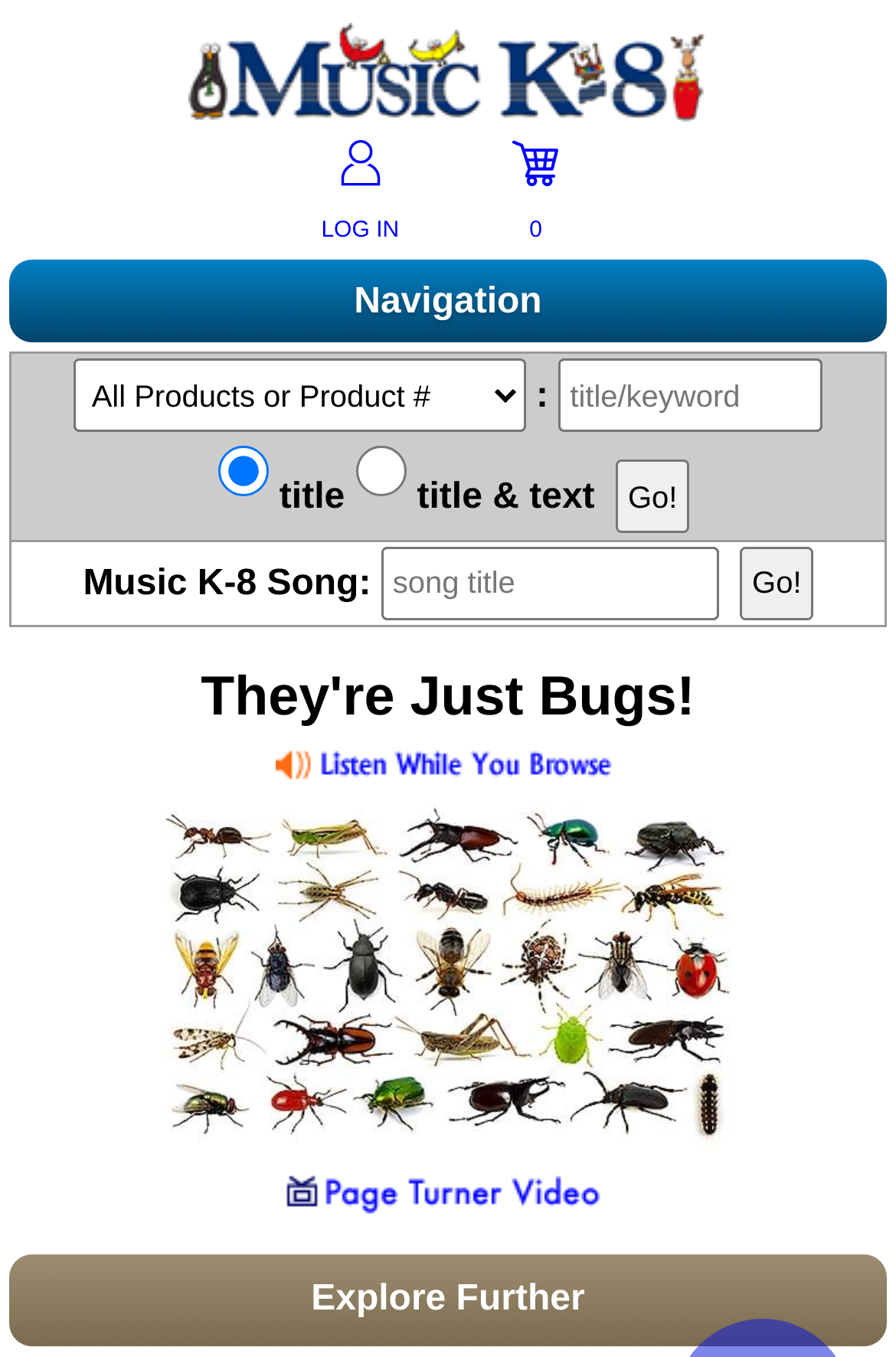Offer an extensive depiction of the webpage and its key elements.

This webpage is a product detail page for "They're Just Bugs!" in the MusicK8.com Marketplace, a platform for music teaching resources. At the top, there is a navigation bar with links to "Plank Road Publishing's MusicK8.com", "Log In", and "Your Shopping Cart". Below the navigation bar, there is a search bar with a combobox and a button labeled "Go!".

On the left side of the page, there is a menu with links to "Shopping", "Music K-8 Magazine", "Resources", and "Help/Contact Us", each with a list of sub-options indicated by bullet points. 

The main content of the page is dedicated to the product "They're Just Bugs!", with a heading and an image of the product. There are also links to "Listen To Sound Clips While You Browse" and "Page Turner video: listen and read along", which provide additional multimedia content related to the product. 

At the bottom of the page, there is a section labeled "Explore Further", which may provide additional resources or recommendations related to the product. Overall, the page is well-organized and easy to navigate, with clear headings and concise text.